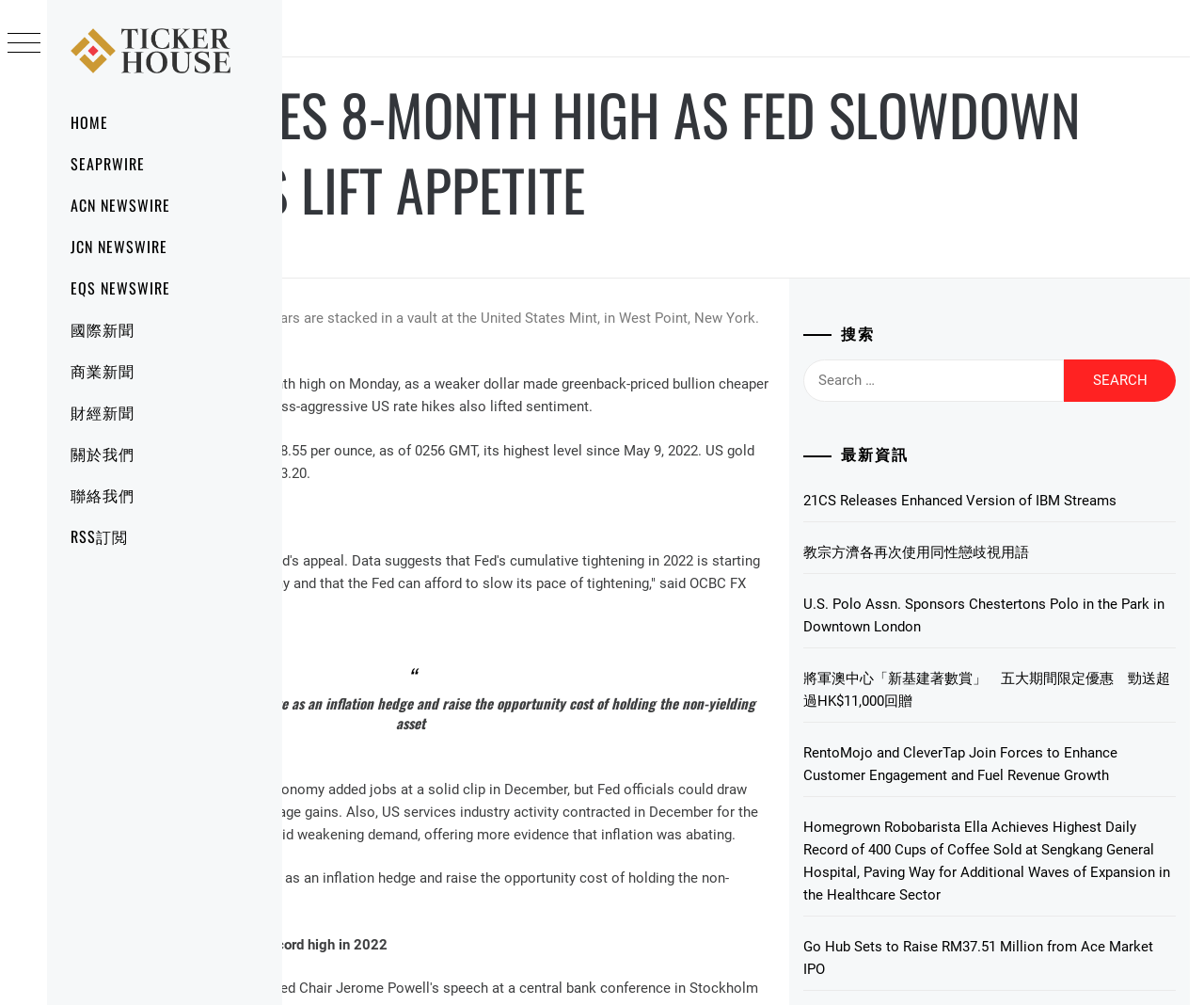From the webpage screenshot, identify the region described by parent_node: Search for: value="Search". Provide the bounding box coordinates as (top-left x, top-left y, bottom-right x, bottom-right y), with each value being a floating point number between 0 and 1.

[0.906, 0.358, 0.977, 0.4]